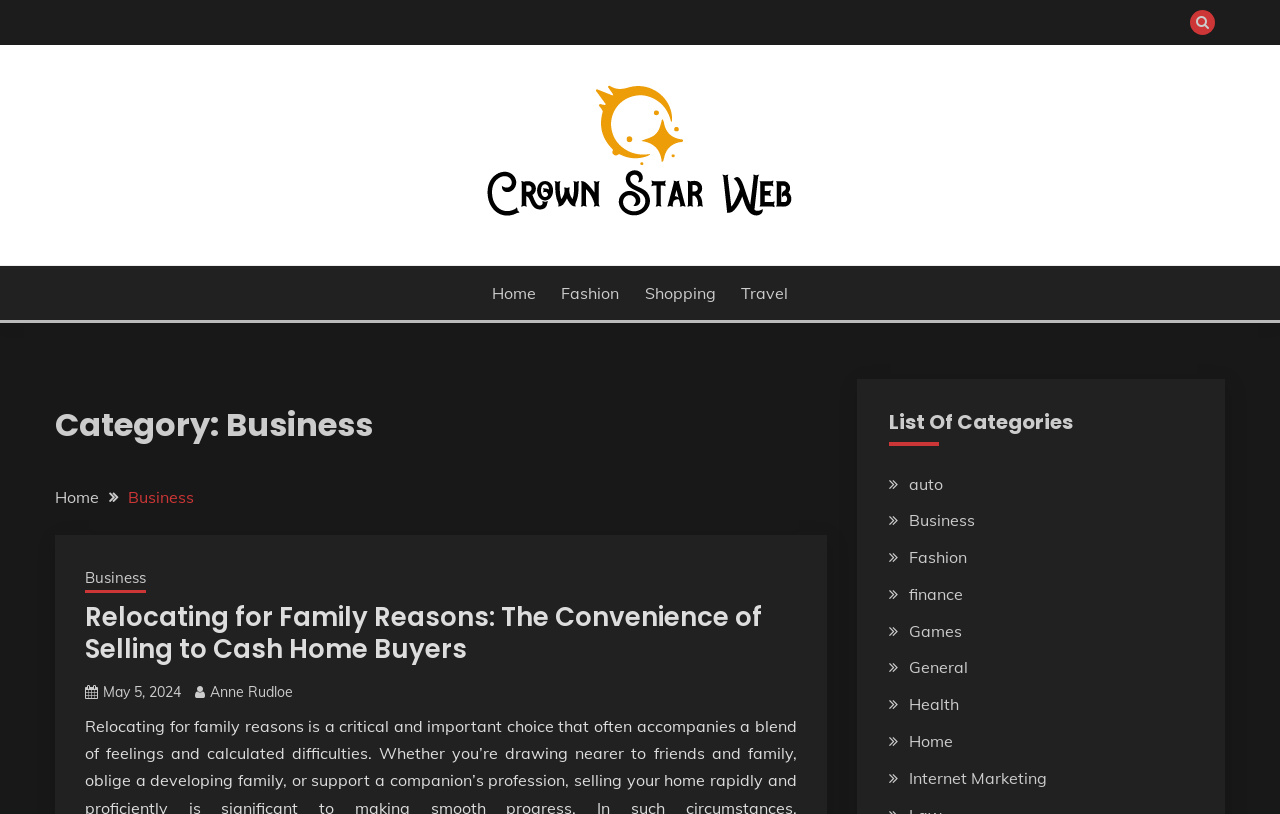Please give a concise answer to this question using a single word or phrase: 
Who is the author of the current article?

Anne Rudloe